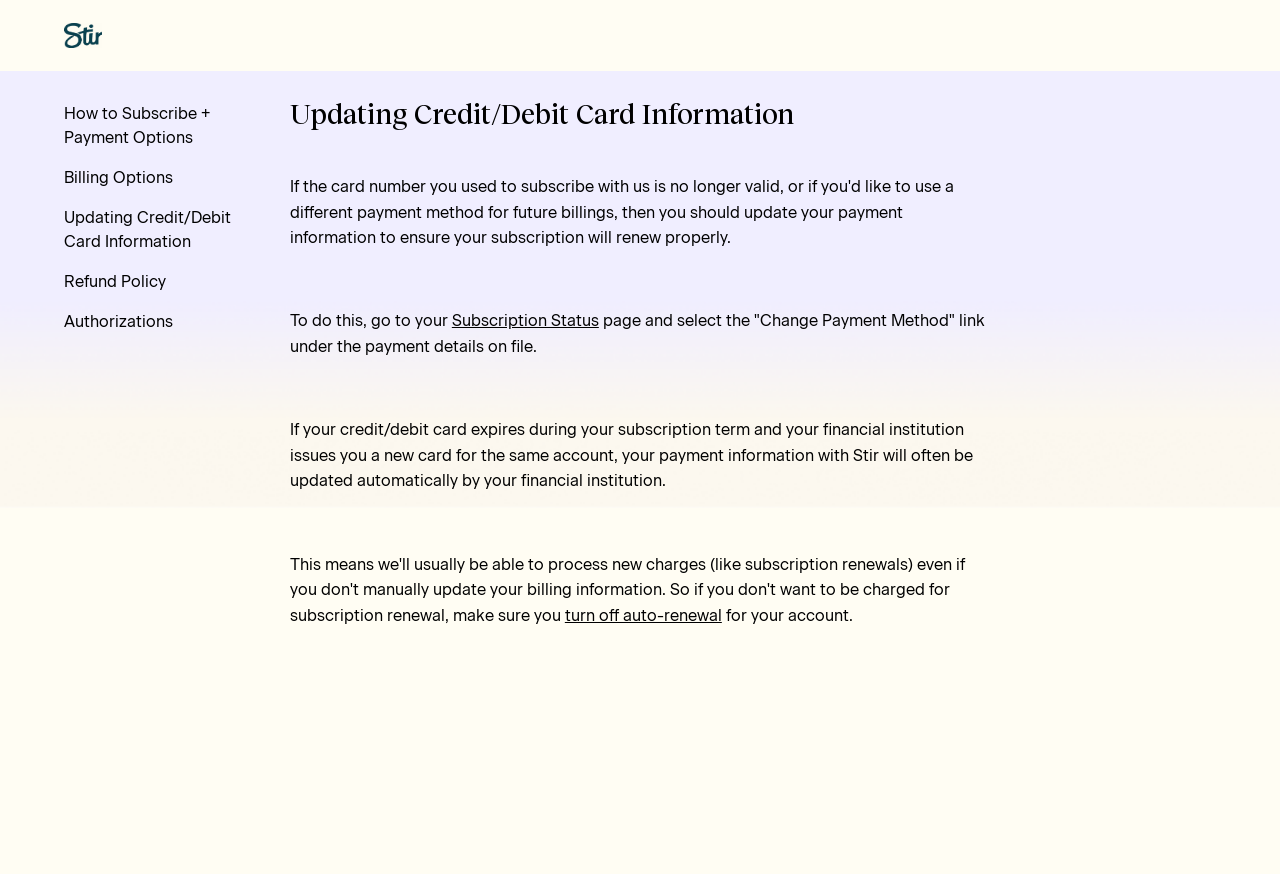Please identify the bounding box coordinates of the area I need to click to accomplish the following instruction: "go to Stir Help Center home page".

[0.05, 0.026, 0.08, 0.055]